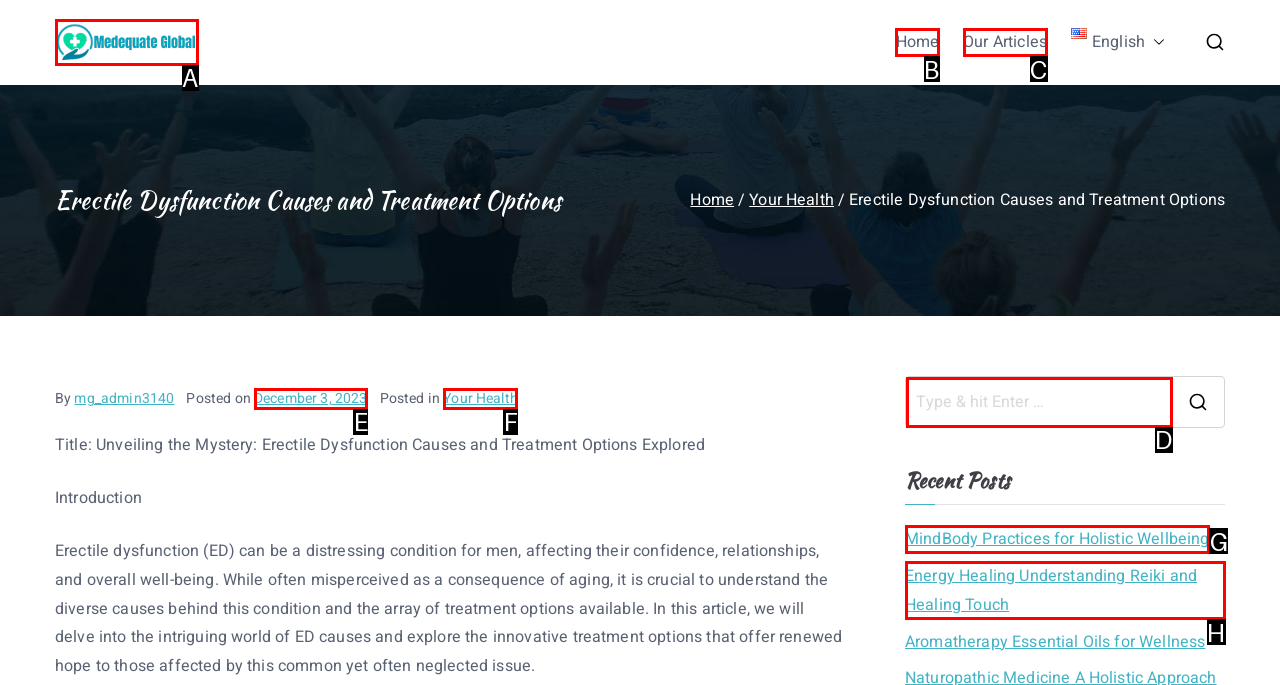Select the letter associated with the UI element you need to click to perform the following action: Click the Medequate Global logo
Reply with the correct letter from the options provided.

A